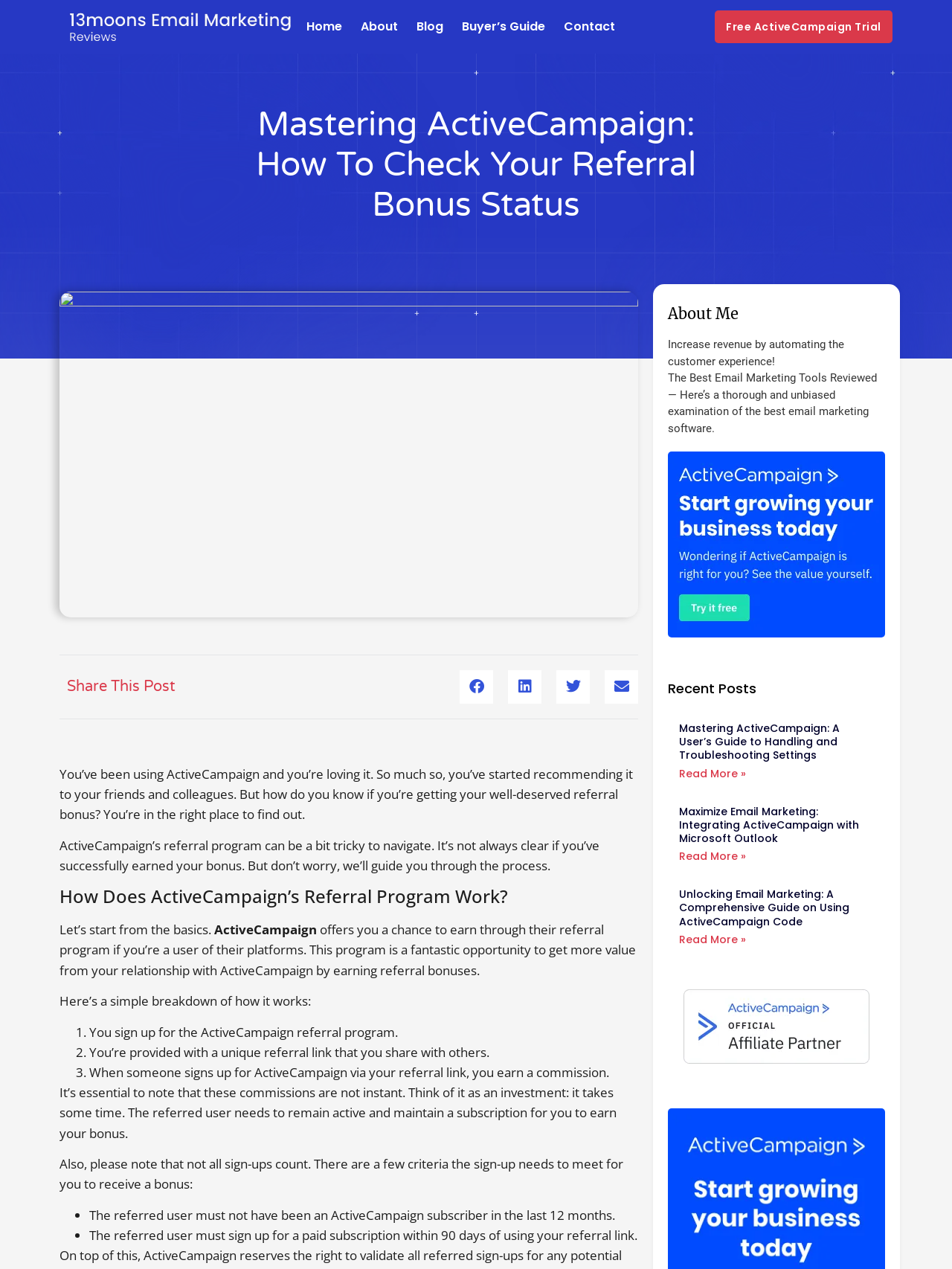Predict the bounding box coordinates of the UI element that matches this description: "Buyer’s Guide". The coordinates should be in the format [left, top, right, bottom] with each value between 0 and 1.

[0.485, 0.0, 0.573, 0.042]